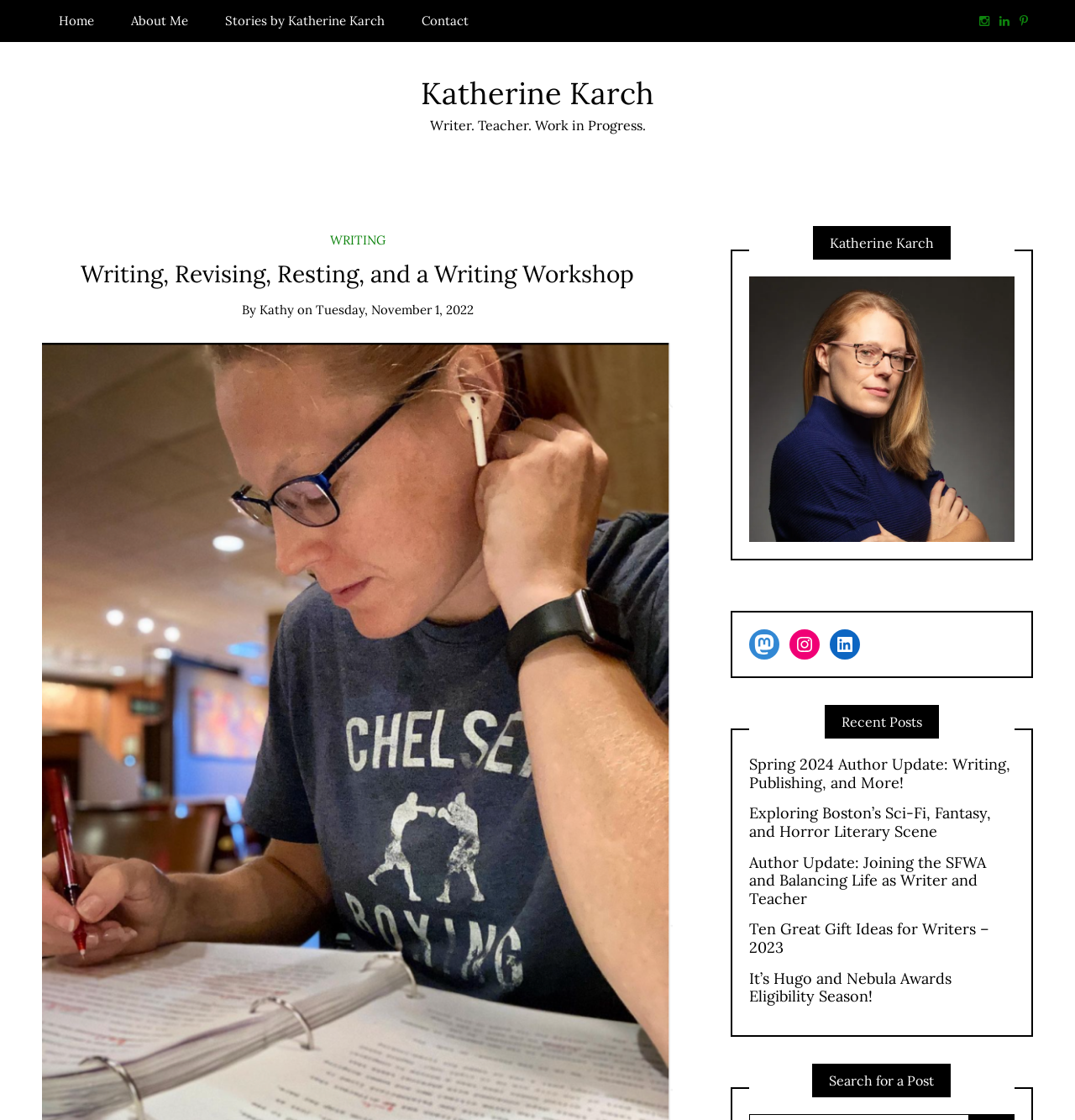How many social media links are there?
Using the image, elaborate on the answer with as much detail as possible.

I counted the number of social media links by looking at the links 'Mastodon', 'Instagram', and 'LinkedIn' which are located below the author's headshot.